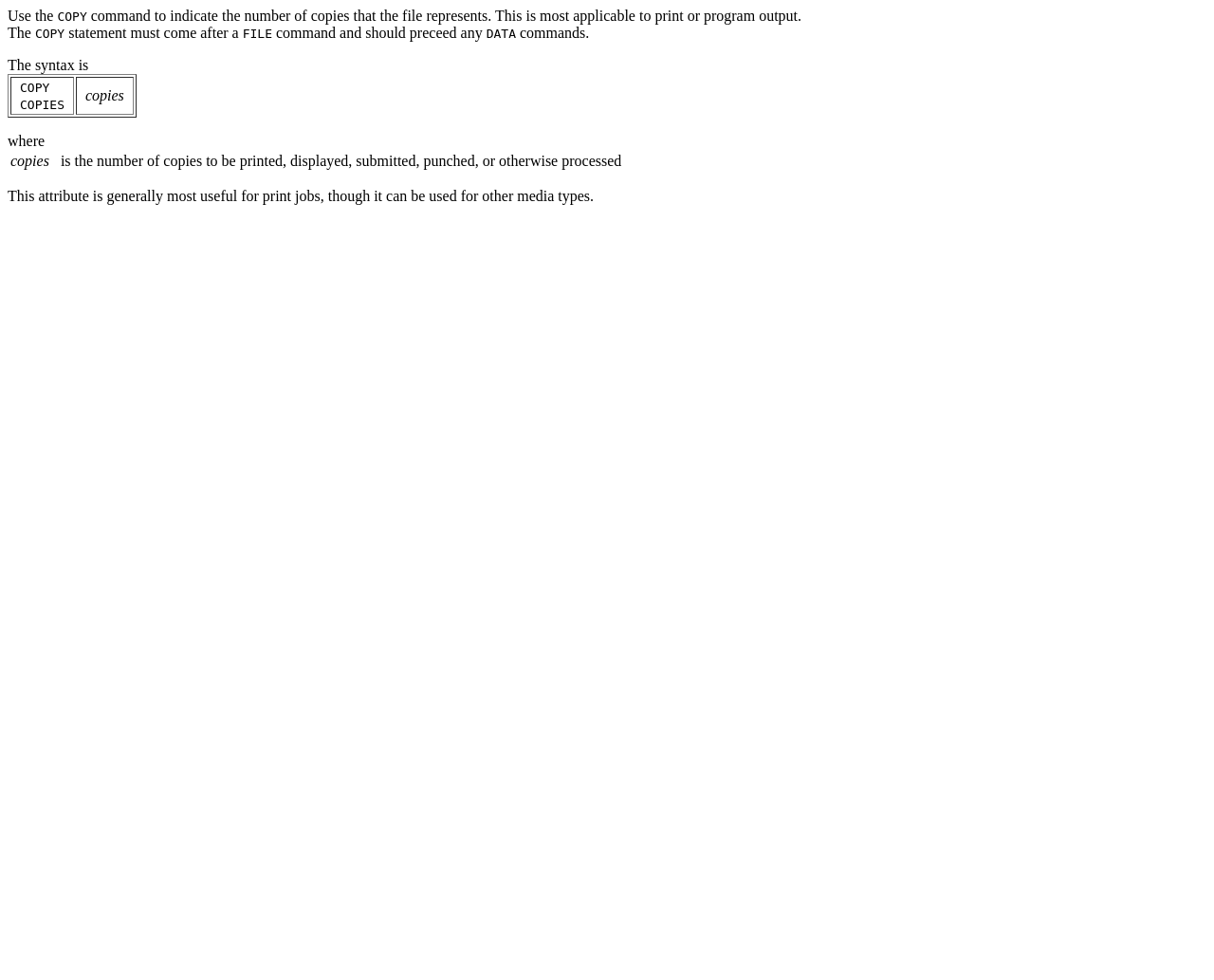What type of jobs is the COPY attribute most useful for?
Based on the image, answer the question in a detailed manner.

The COPY attribute is generally most useful for print jobs, though it can be used for other media types.